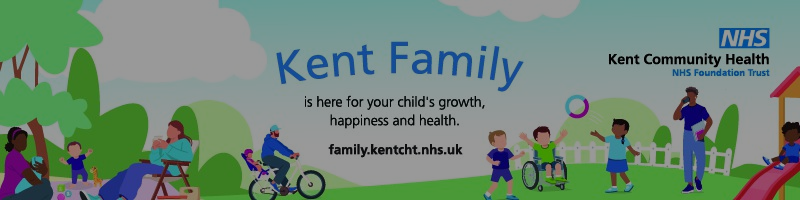Generate a detailed narrative of the image.

The image features a vibrant and cheerful illustration promoting the "Kent Family" initiative by Kent Community Health NHS Foundation Trust. The banner prominently displays the text "Kent Family" in a playful font, emphasizing its mission to support children's growth, happiness, and health. Surrounding the text are colorful, cartoon-like characters engaged in various activities, such as children playing, a parent reading, and another child riding a bike, all set against a backdrop of rolling hills and soft clouds, contributing to a welcoming atmosphere. The website link, "family.kentcht.nhs.uk," invites individuals to learn more about the services offered, reinforcing the initiative's commitment to family well-being. The NHS logo is also included, highlighting the program's affiliation with healthcare services in Kent.